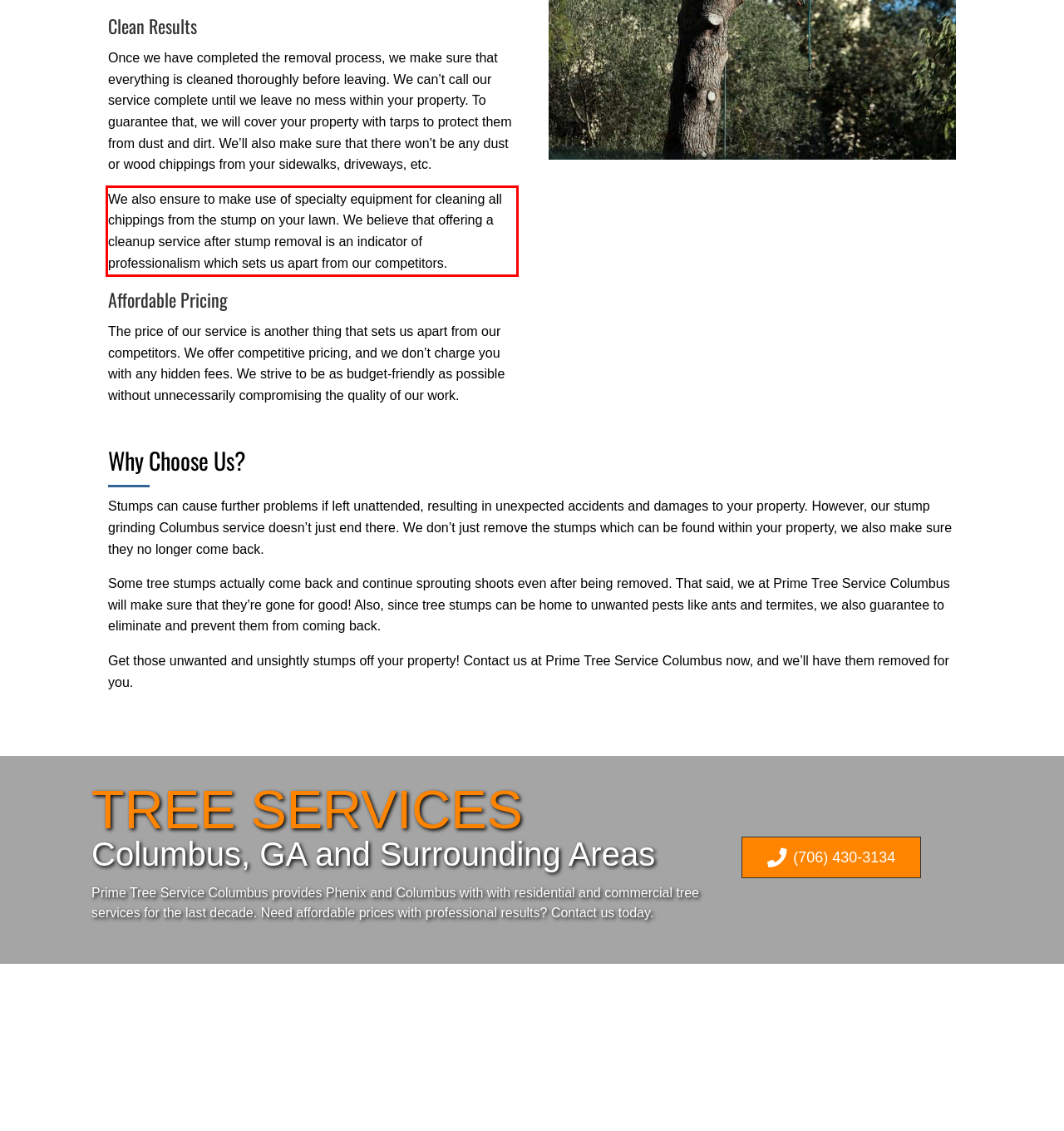Inspect the webpage screenshot that has a red bounding box and use OCR technology to read and display the text inside the red bounding box.

We also ensure to make use of specialty equipment for cleaning all chippings from the stump on your lawn. We believe that offering a cleanup service after stump removal is an indicator of professionalism which sets us apart from our competitors.